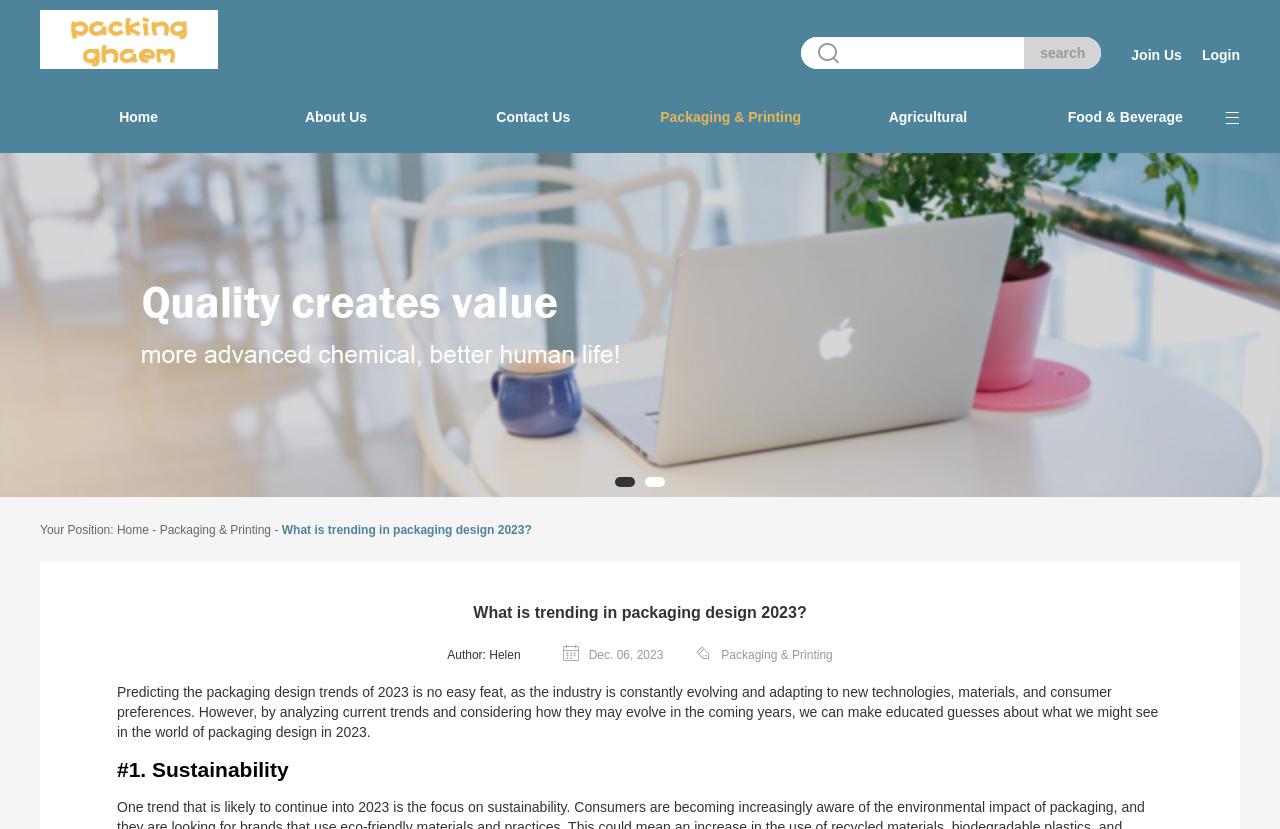Find the bounding box coordinates for the area that should be clicked to accomplish the instruction: "read the article by Helen".

[0.349, 0.775, 0.407, 0.804]